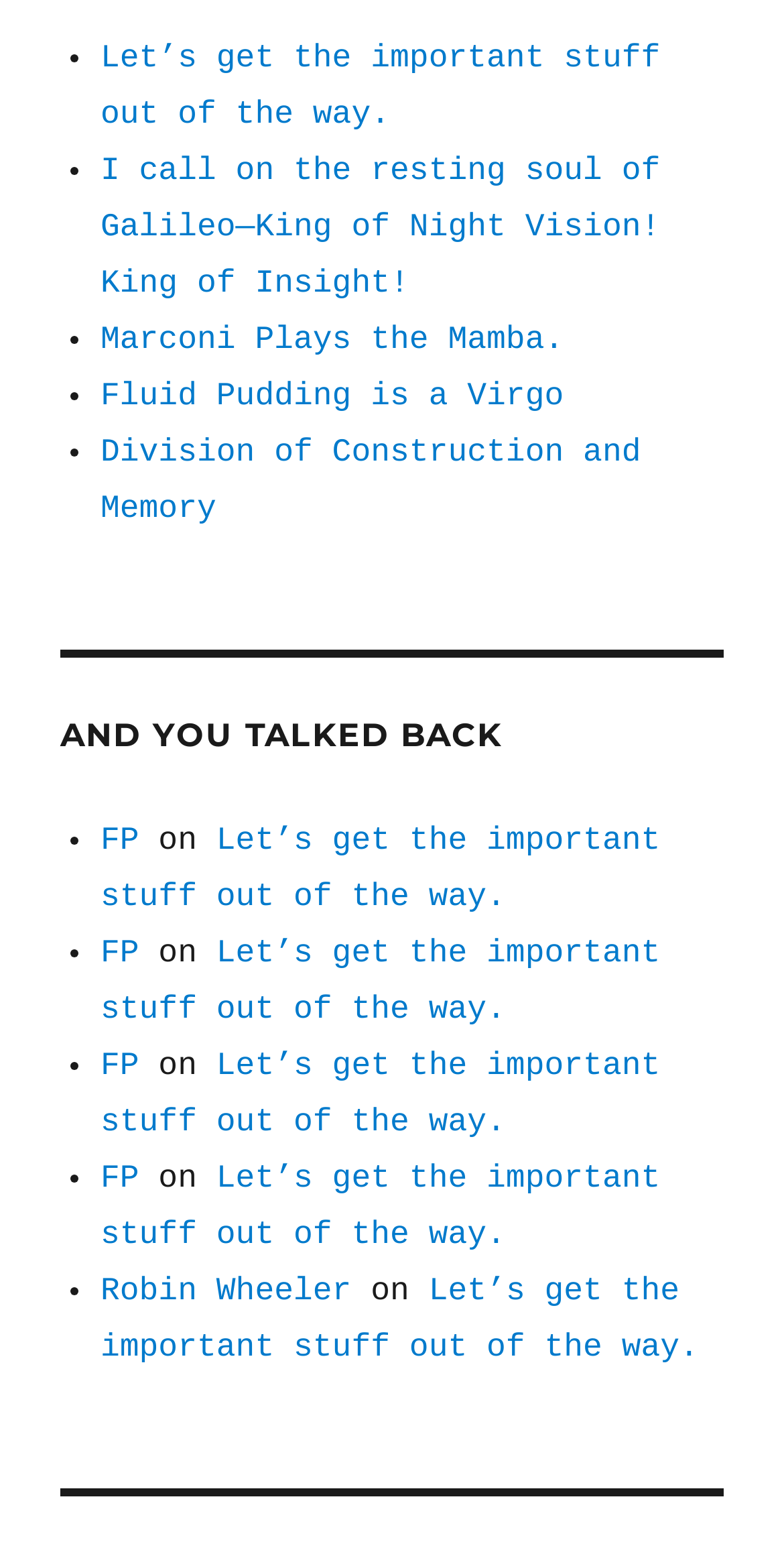Using the format (top-left x, top-left y, bottom-right x, bottom-right y), provide the bounding box coordinates for the described UI element. All values should be floating point numbers between 0 and 1: name="submit" value="Post Comment"

None